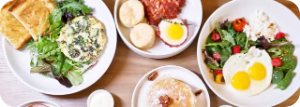Detail everything you observe in the image.

The image showcases a delightful breakfast spread presented on a wooden table, perfect for guests dining aboard the Carnival Conquest. The arrangement features a variety of dishes, including a spinach and cheese frittata served alongside a fresh green salad adorned with cherry tomatoes and feta cheese. Nestled in one of the bowls are fluffy pancakes topped with syrup and a side of crispy bacon. Flanking the plates are toasted bread slices and two perfectly cooked eggs, sunny-side up. This enticing breakfast menu offers a blend of classic and hearty options, ensuring a satisfying start to the day for early risers, inviting them to savor each meal before embarking on a day full of fun activities on the cruise.